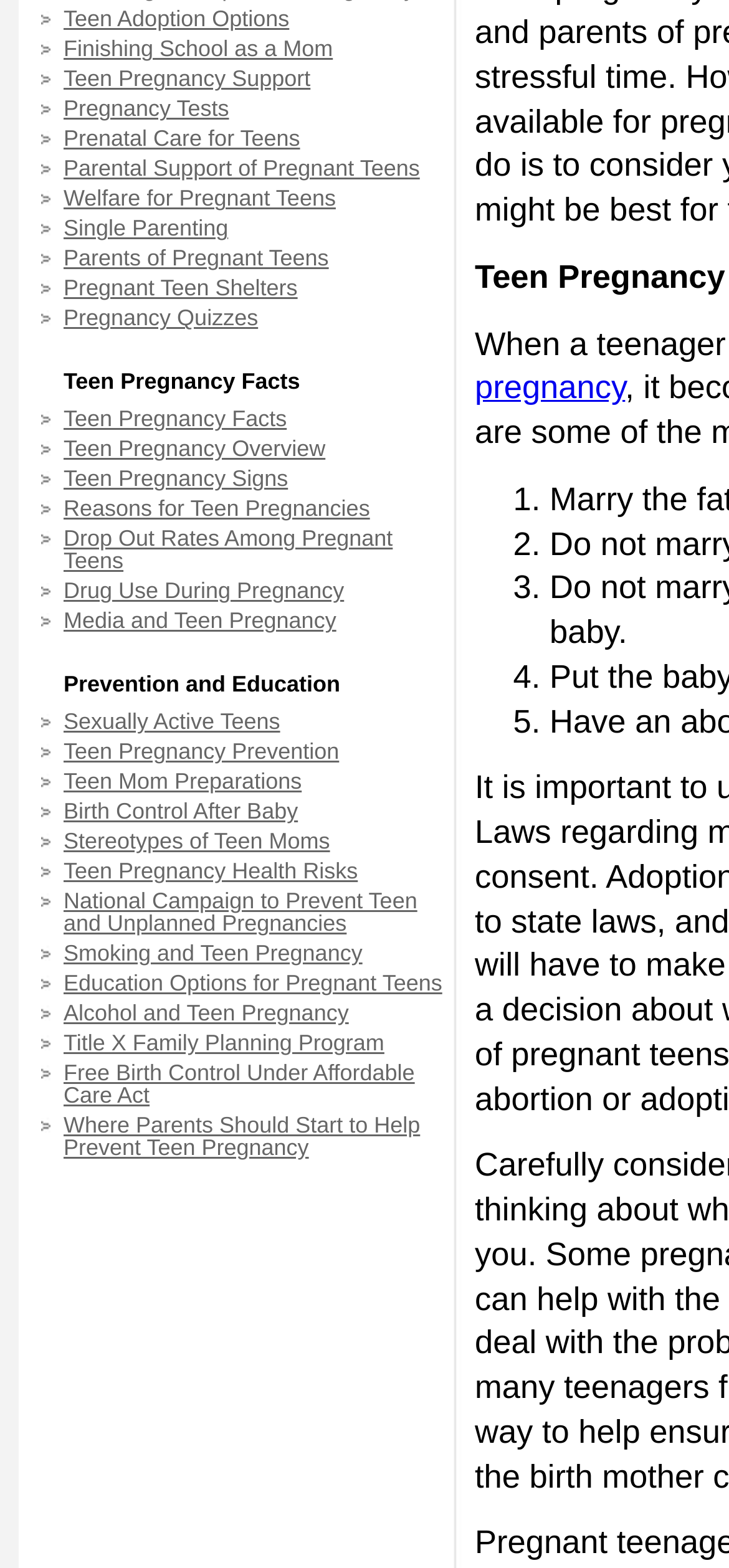Provide the bounding box coordinates, formatted as (top-left x, top-left y, bottom-right x, bottom-right y), with all values being floating point numbers between 0 and 1. Identify the bounding box of the UI element that matches the description: Teen Pregnancy Overview

[0.056, 0.279, 0.615, 0.293]